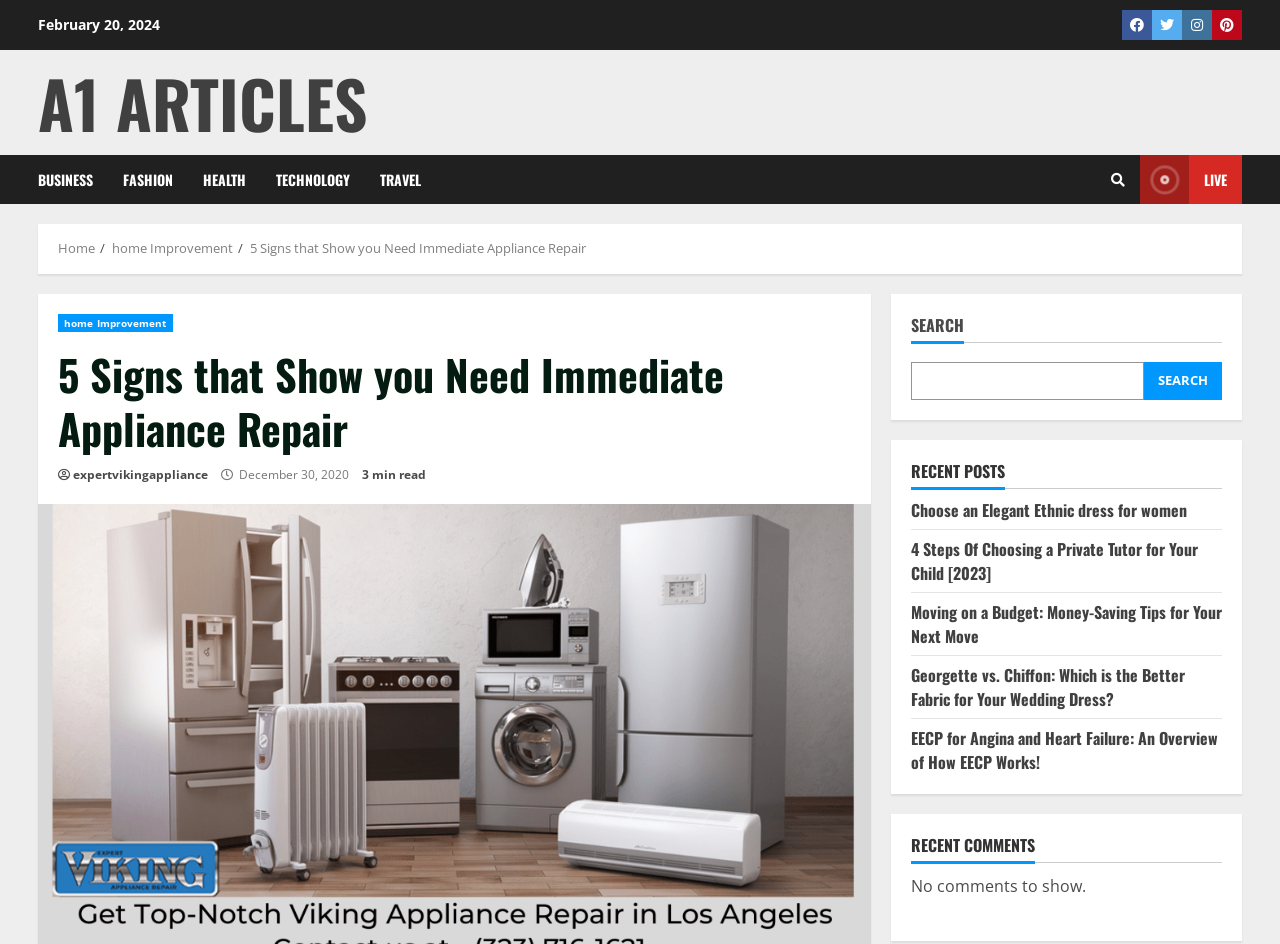Please determine the bounding box coordinates, formatted as (top-left x, top-left y, bottom-right x, bottom-right y), with all values as floating point numbers between 0 and 1. Identify the bounding box of the region described as: Facebook

[0.877, 0.011, 0.9, 0.042]